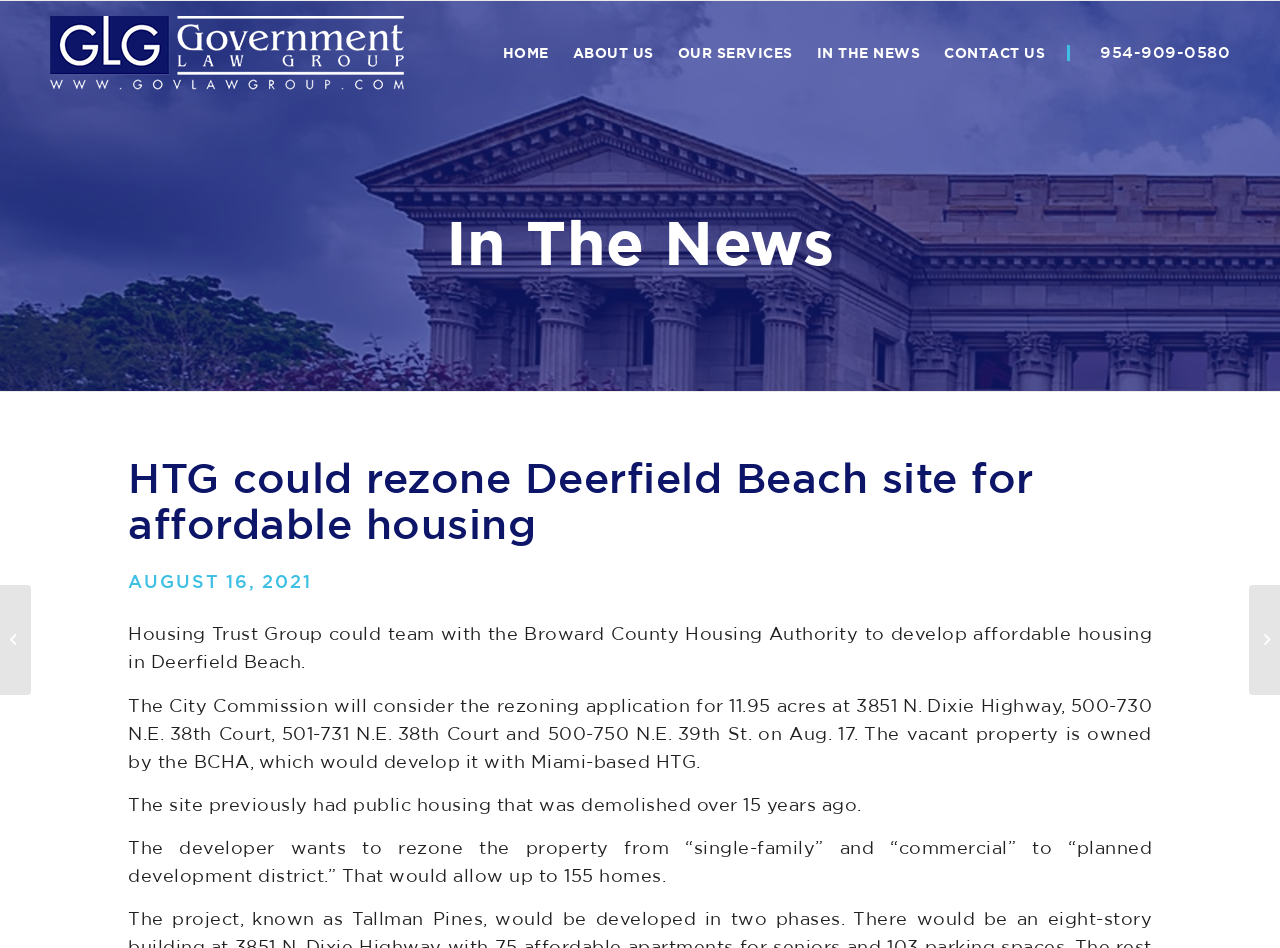Find the bounding box coordinates for the UI element whose description is: "Products". The coordinates should be four float numbers between 0 and 1, in the format [left, top, right, bottom].

None